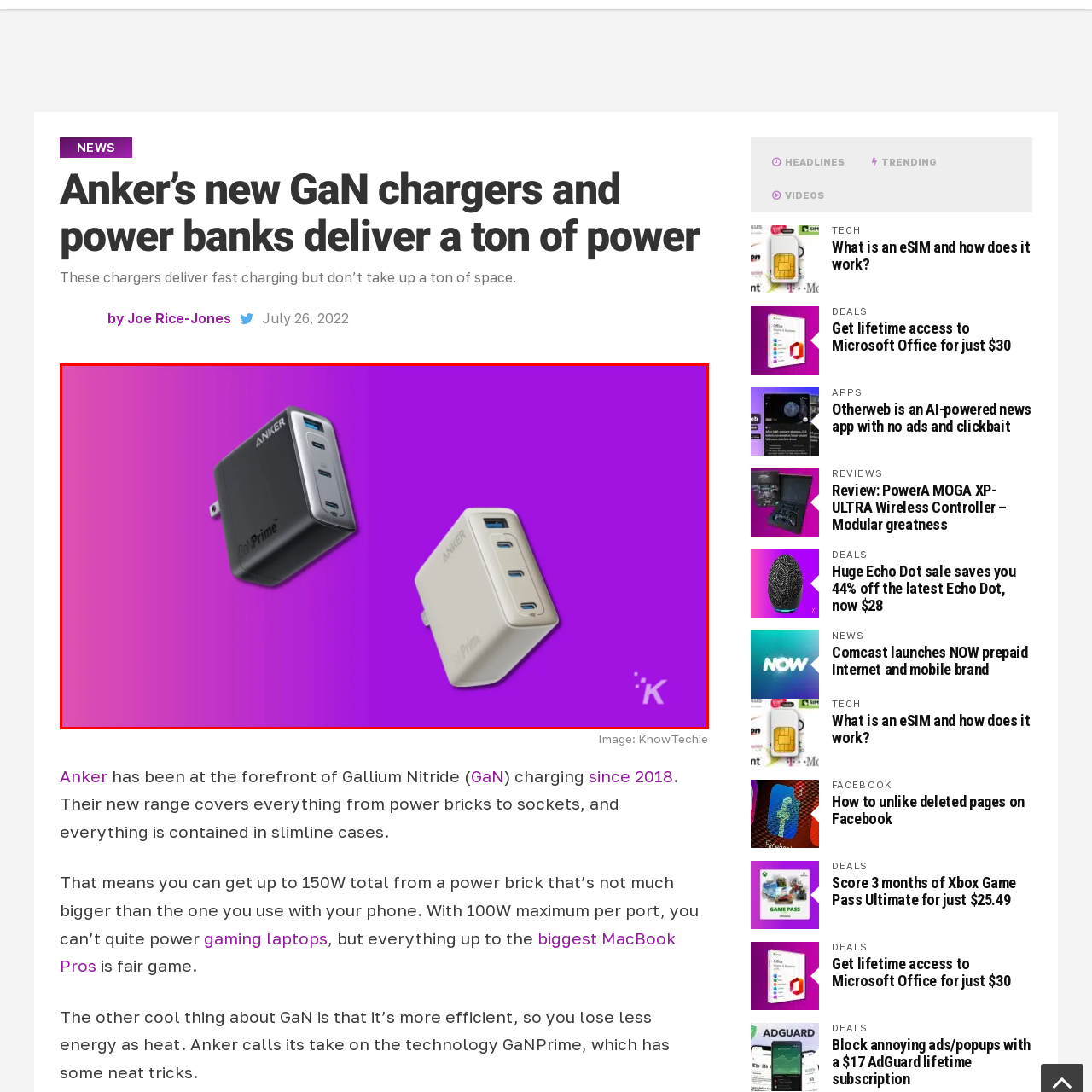Focus on the section marked by the red bounding box and reply with a single word or phrase: How many USB-C ports does each charger have?

multiple